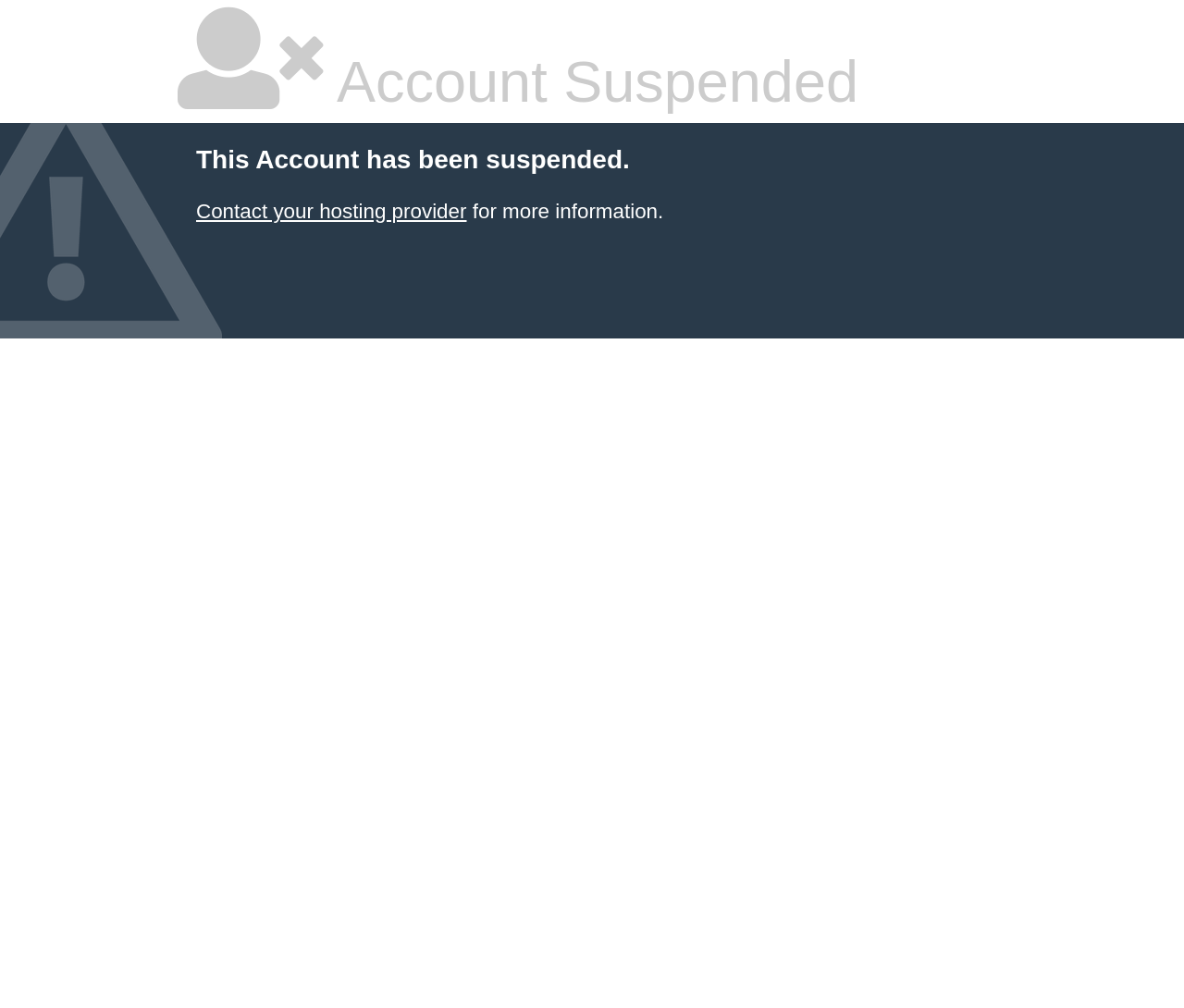Find the bounding box coordinates for the UI element whose description is: "Contact your hosting provider". The coordinates should be four float numbers between 0 and 1, in the format [left, top, right, bottom].

[0.166, 0.198, 0.394, 0.221]